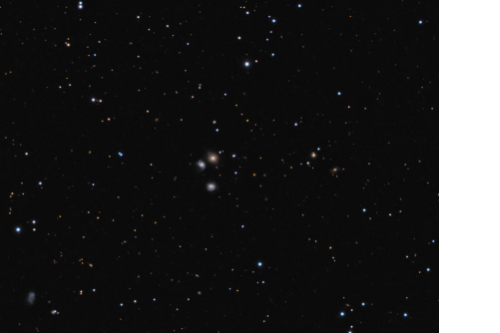From the details in the image, provide a thorough response to the question: What is the approximate projected distance of this section of space?

According to the caption, this particular section of space spans an impressive projected distance of approximately 250,000 light-years, which emphasizes the vastness and isolation of these objects.